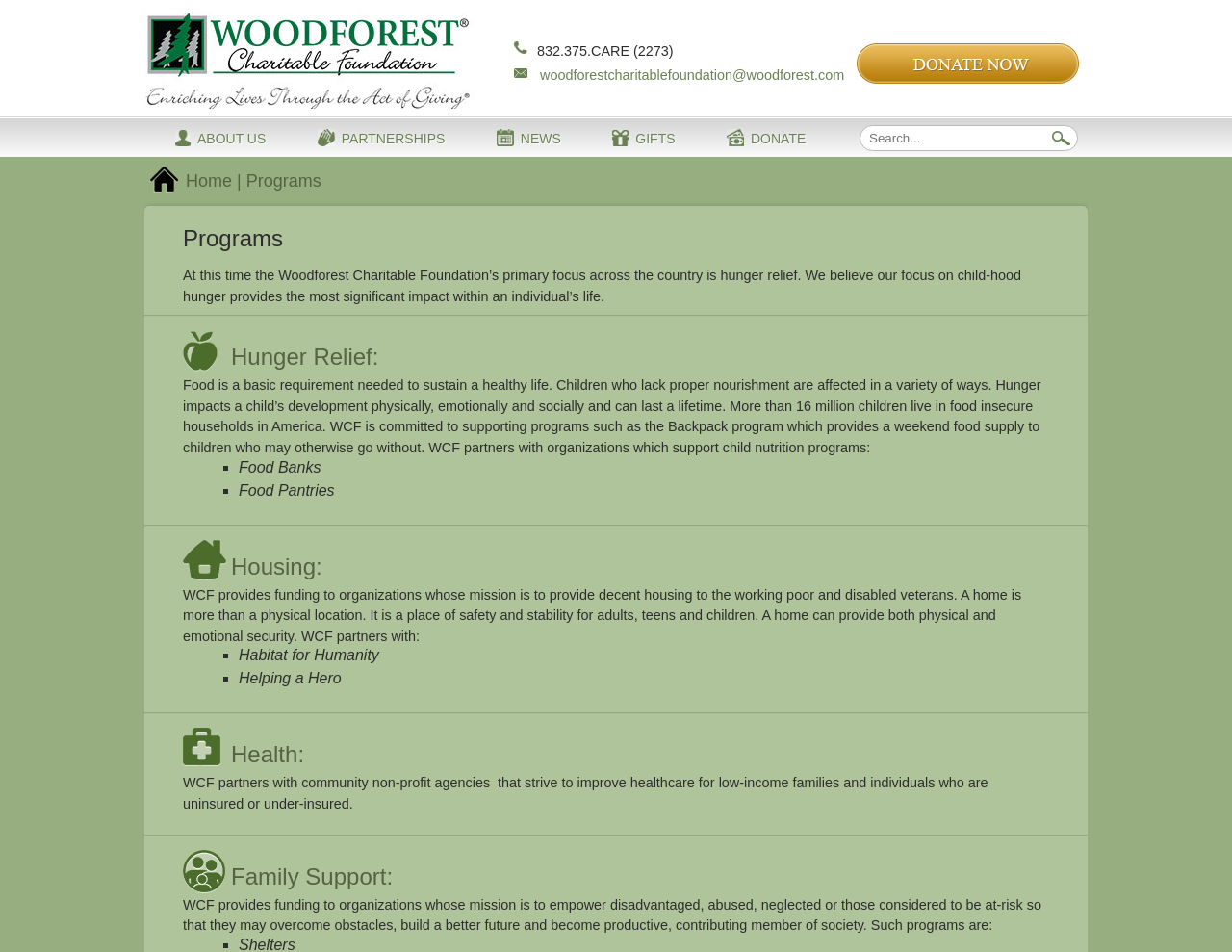Pinpoint the bounding box coordinates of the area that must be clicked to complete this instruction: "Check about us".

[0.13, 0.134, 0.217, 0.158]